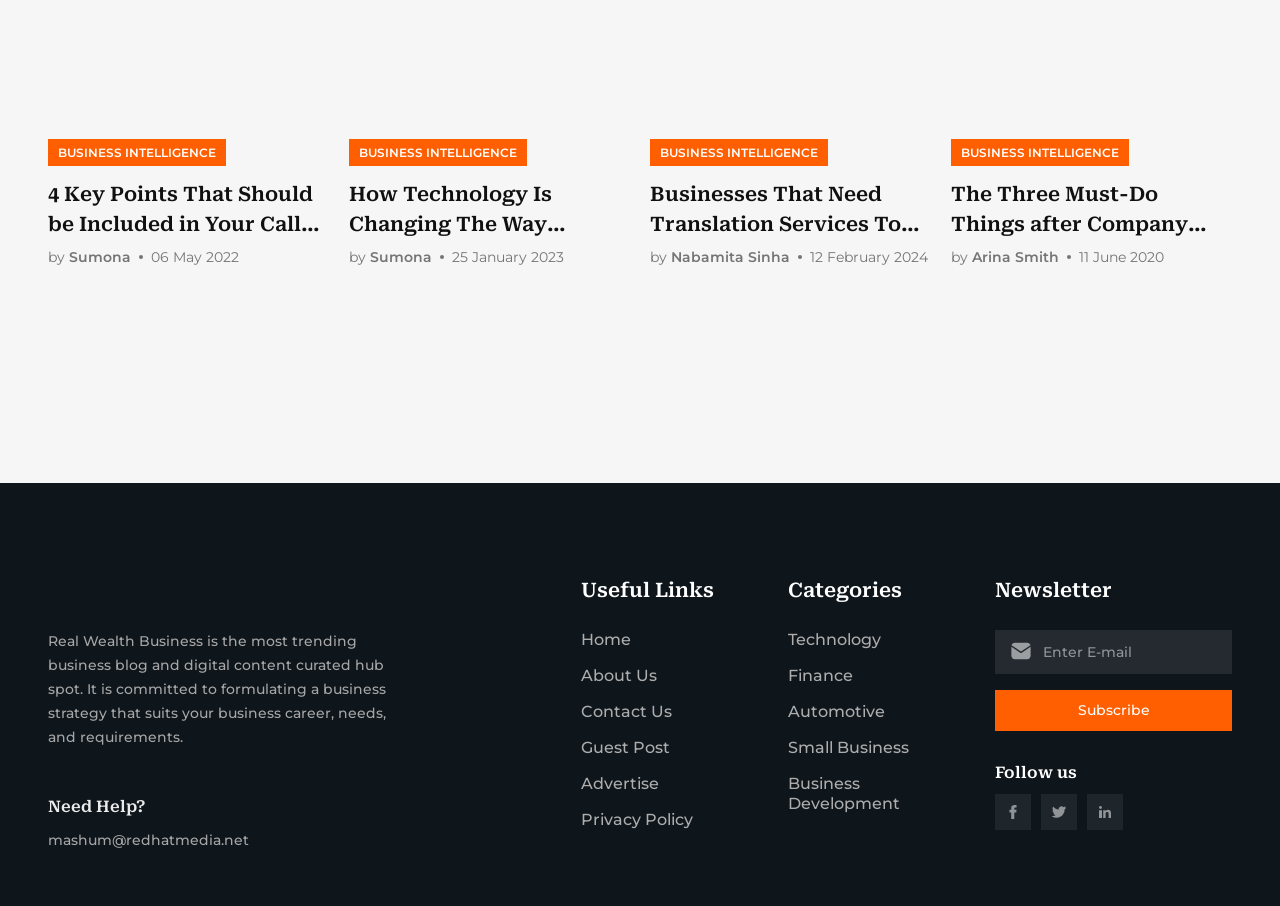Find the bounding box of the UI element described as follows: "name="esfpx_email" placeholder="Enter E-mail"".

[0.778, 0.695, 0.962, 0.744]